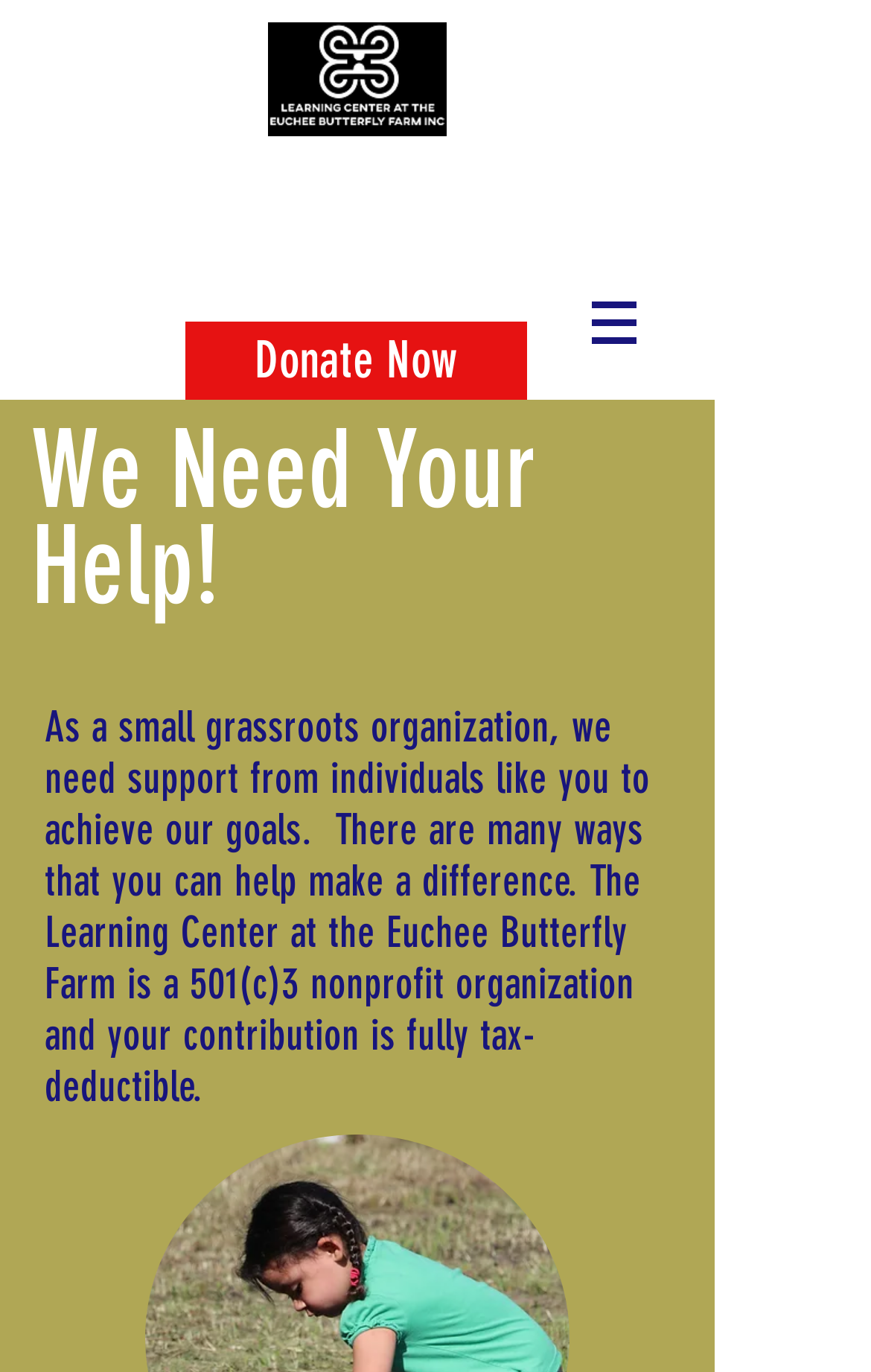Identify the bounding box for the element characterized by the following description: "Donate Now".

[0.213, 0.234, 0.605, 0.291]